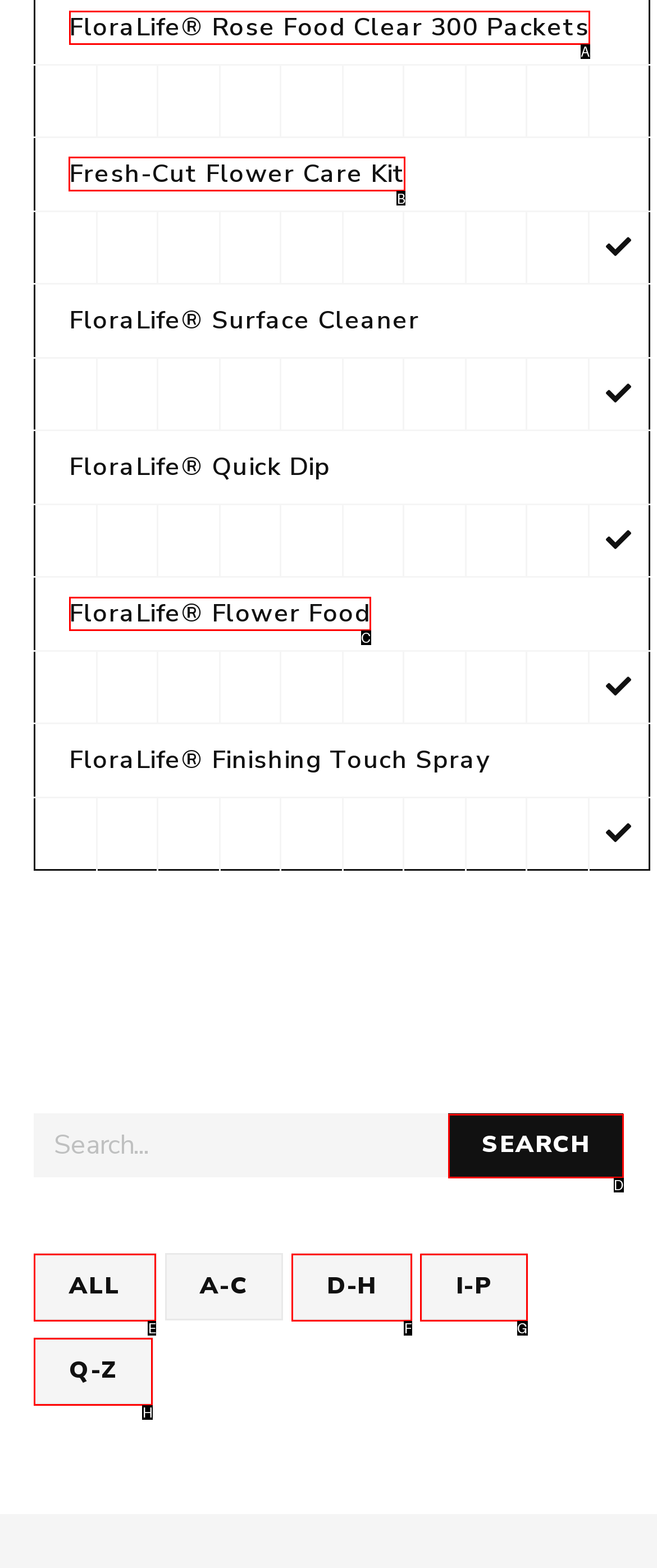Which option should I select to accomplish the task: View Fresh-Cut Flower Care Kit? Respond with the corresponding letter from the given choices.

B